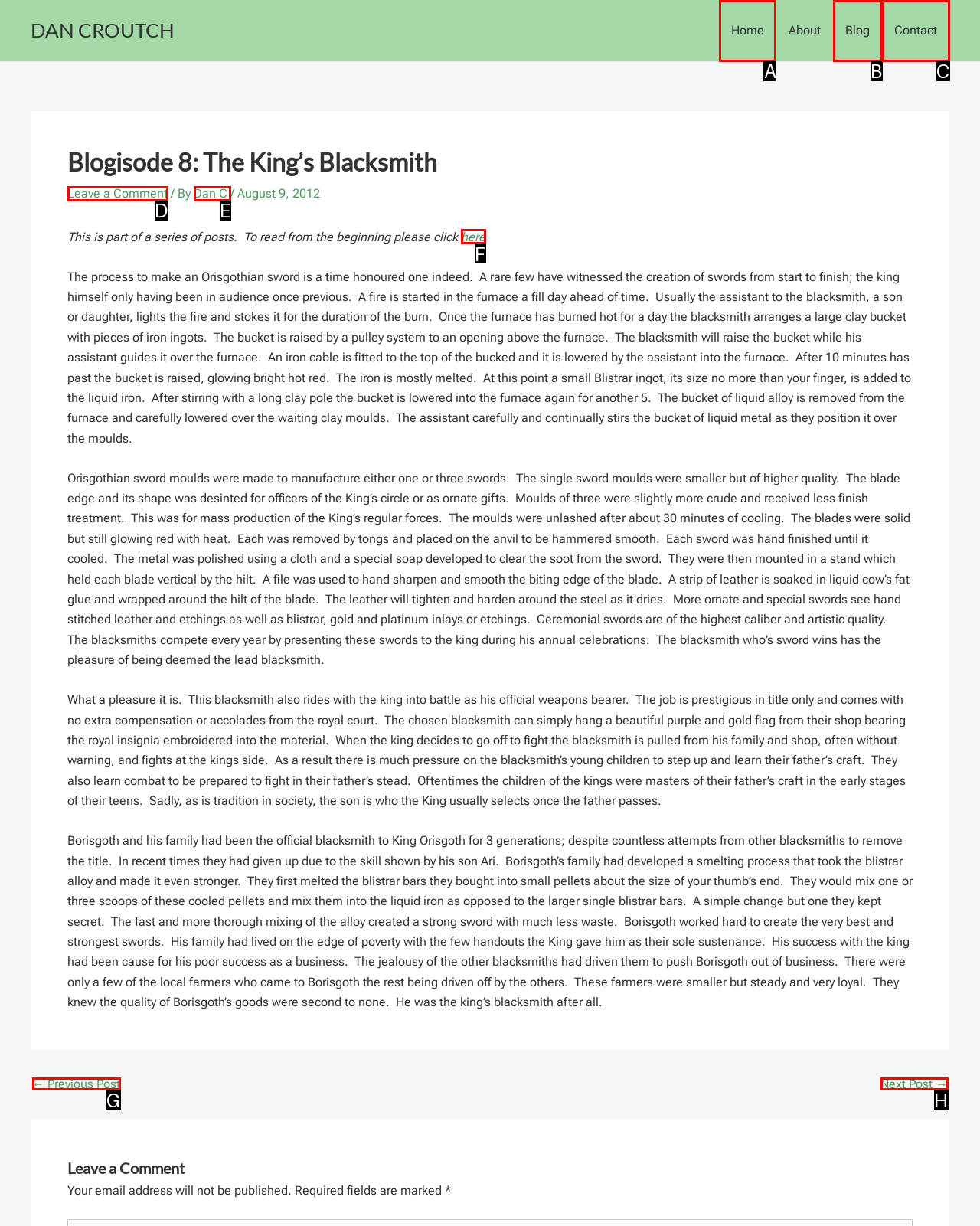For the task "Click the 'Home' link", which option's letter should you click? Answer with the letter only.

A